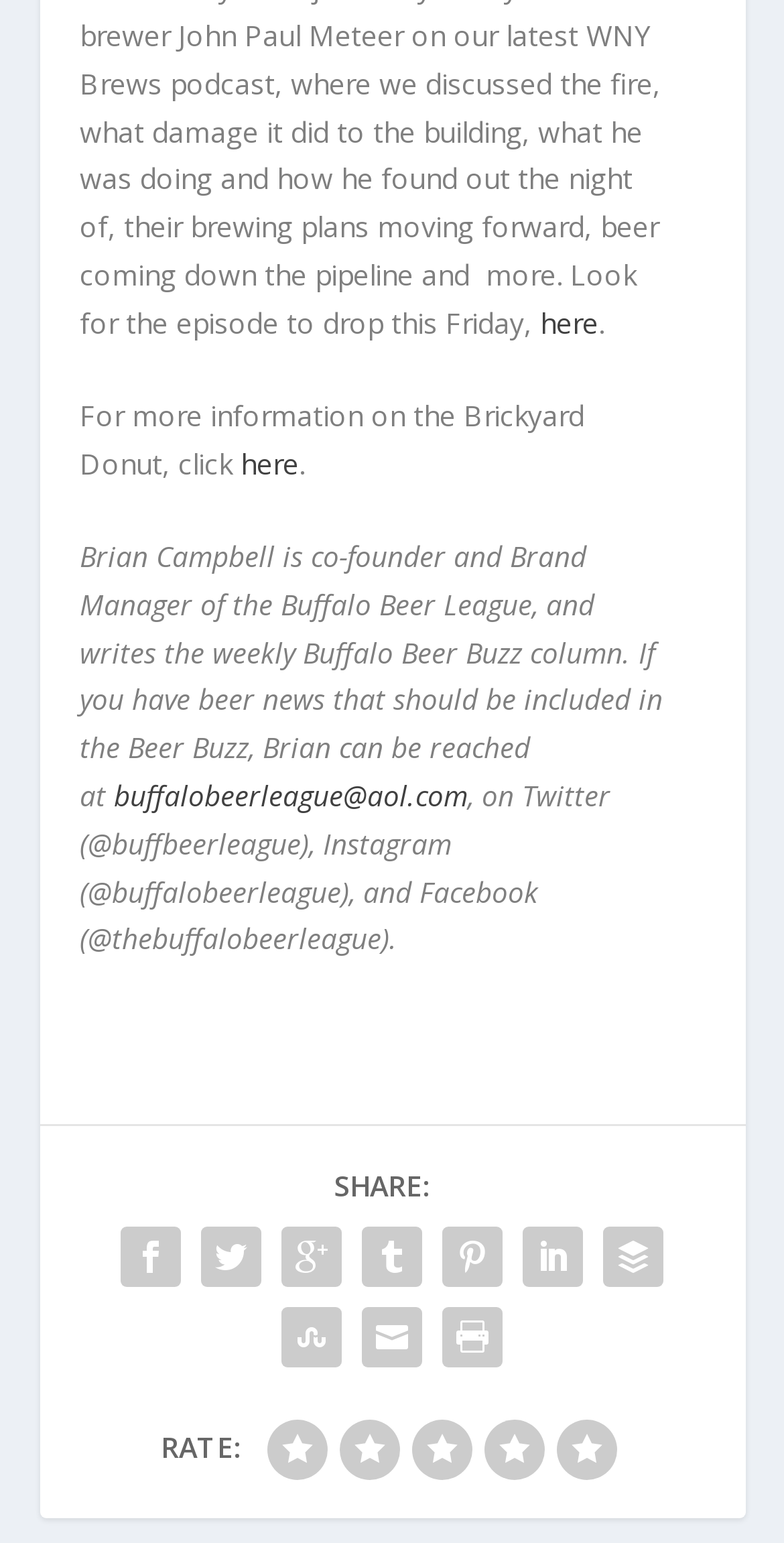Locate the UI element described by here and provide its bounding box coordinates. Use the format (top-left x, top-left y, bottom-right x, bottom-right y) with all values as floating point numbers between 0 and 1.

[0.688, 0.197, 0.763, 0.221]